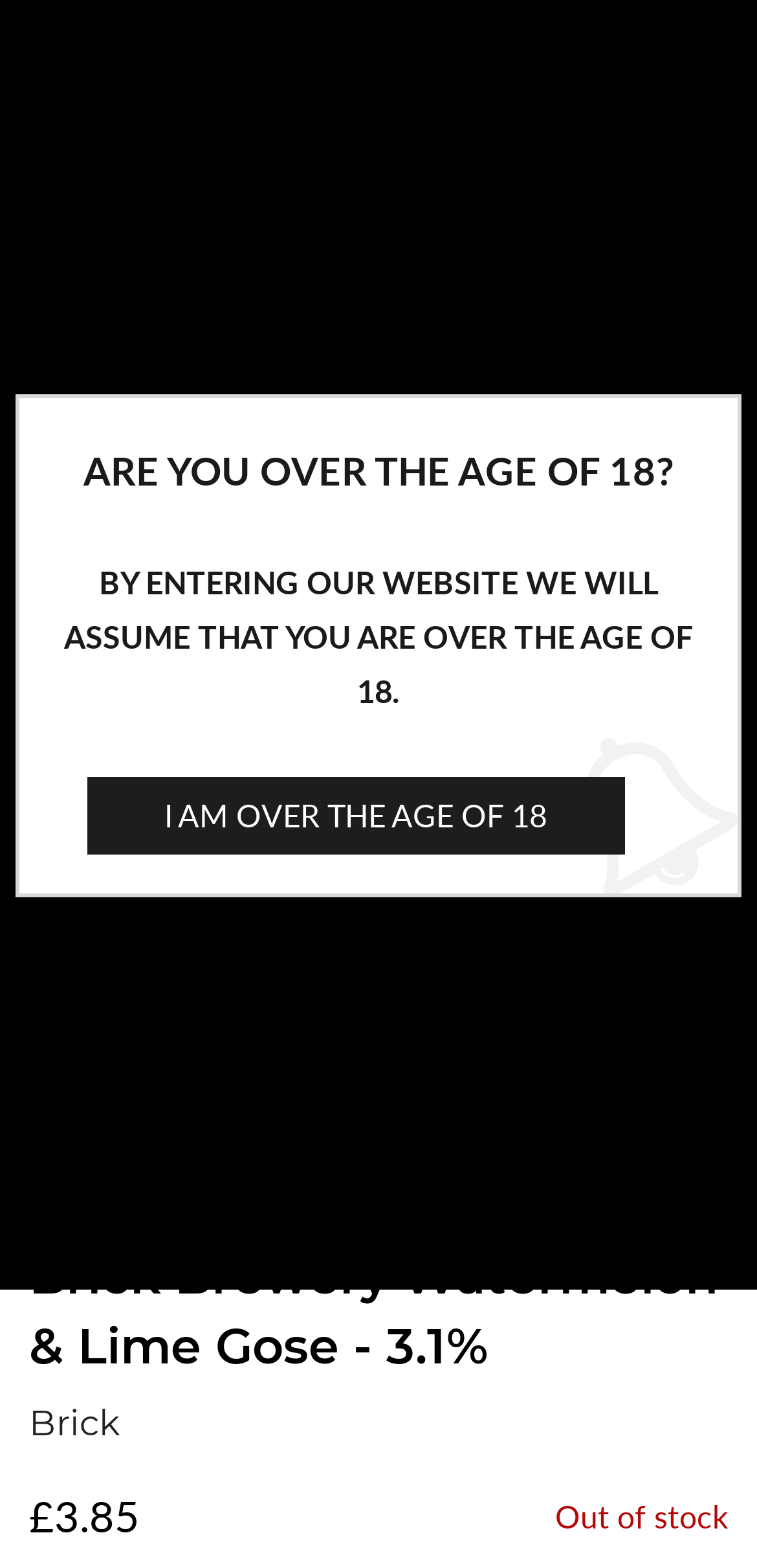What is the name of the beer?
Give a one-word or short phrase answer based on the image.

Brick Brewery Watermelon & Lime Gose